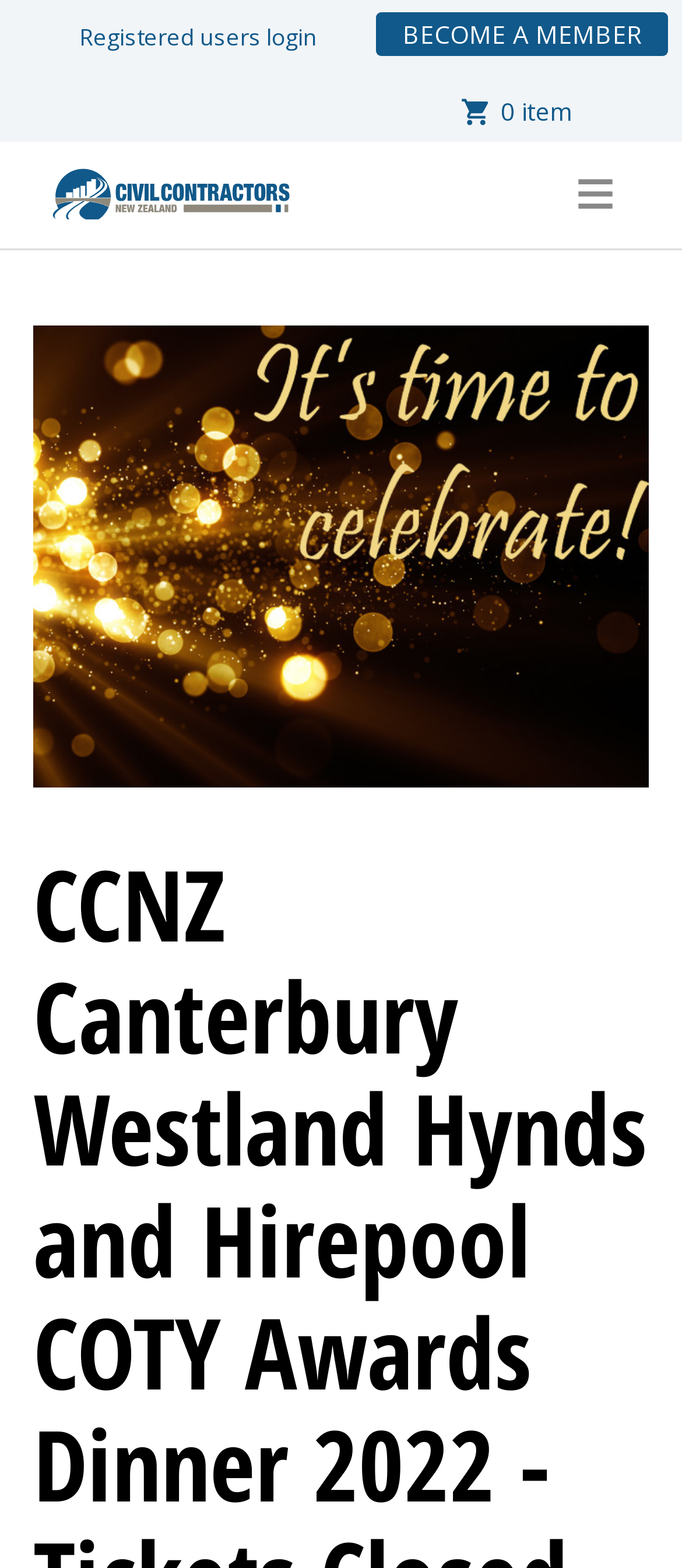What is the function of the button below the login form? Please answer the question using a single word or phrase based on the image.

Login